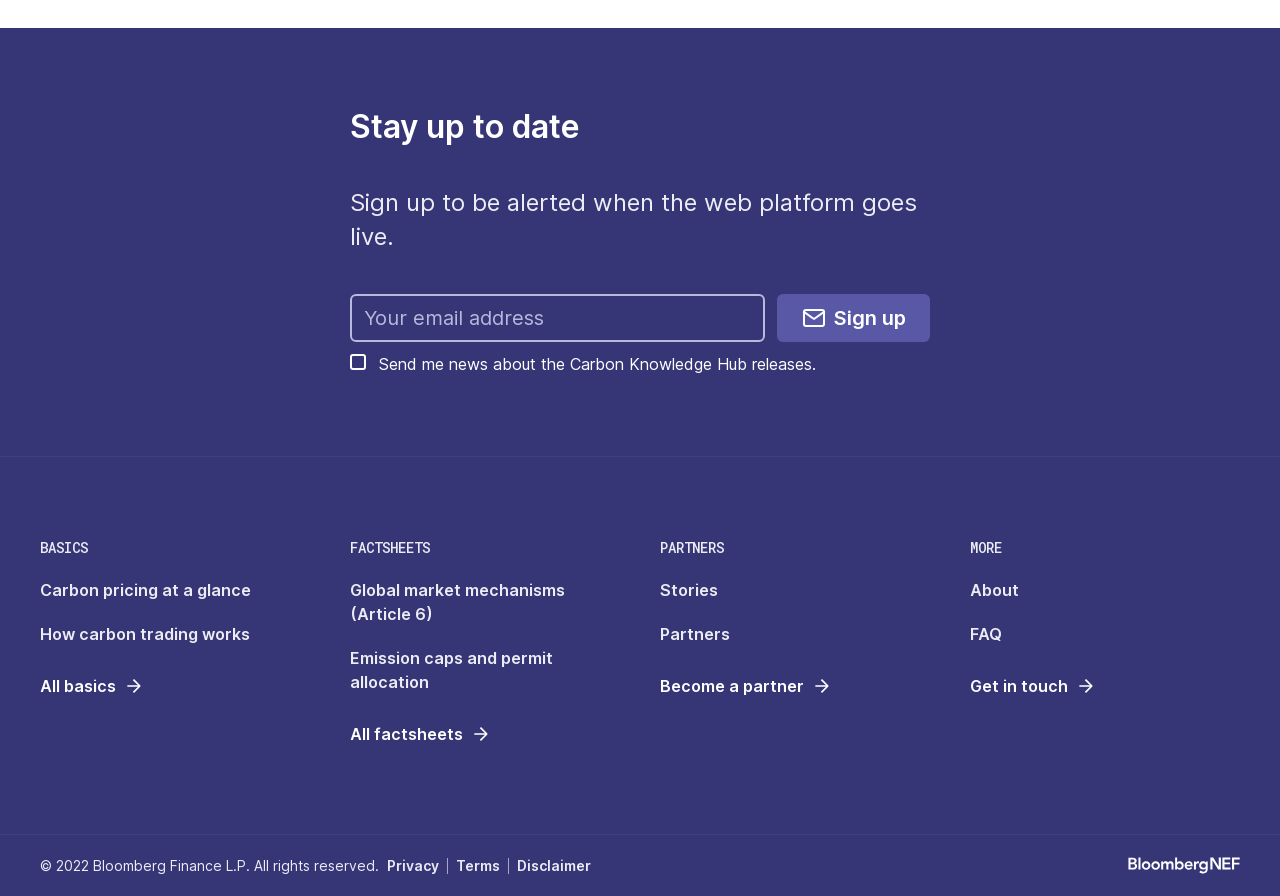Give the bounding box coordinates for the element described as: "Sign up".

[0.607, 0.328, 0.727, 0.382]